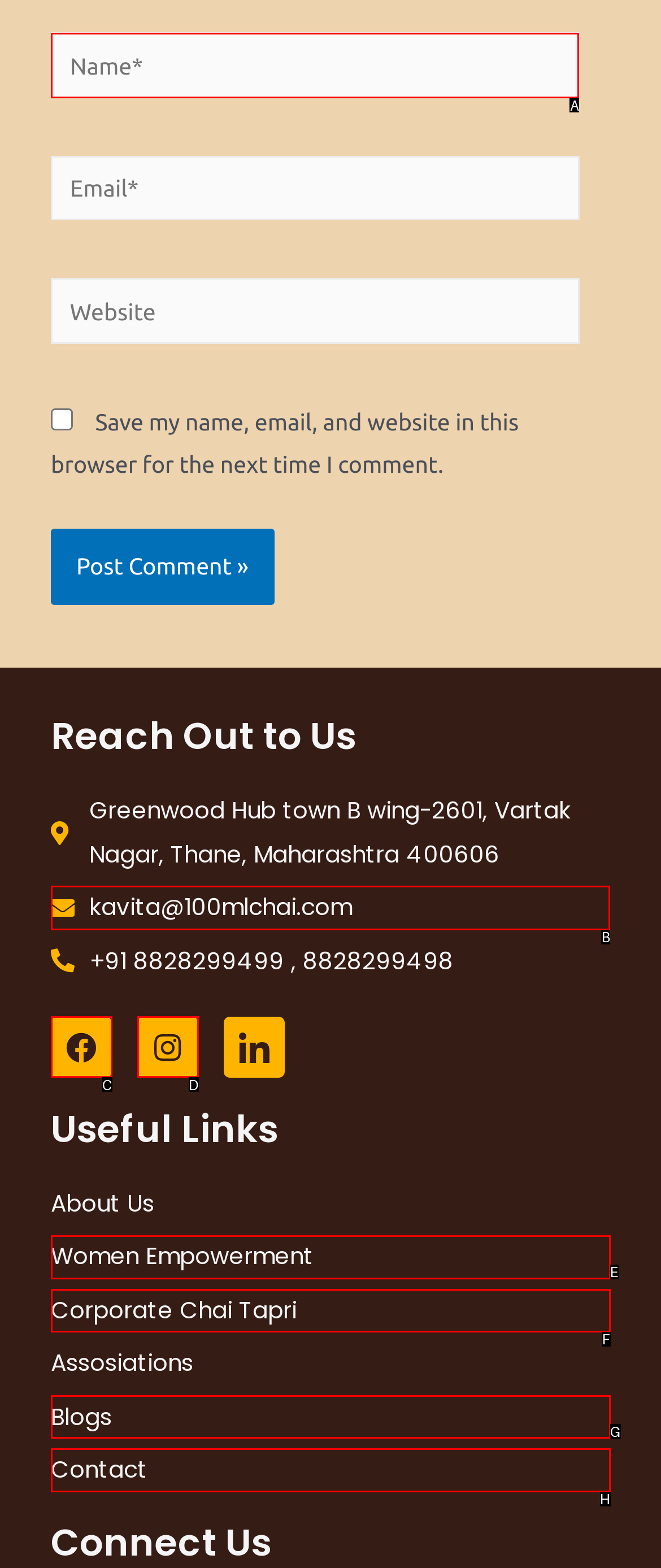Identify which lettered option completes the task: Contact via email. Provide the letter of the correct choice.

B